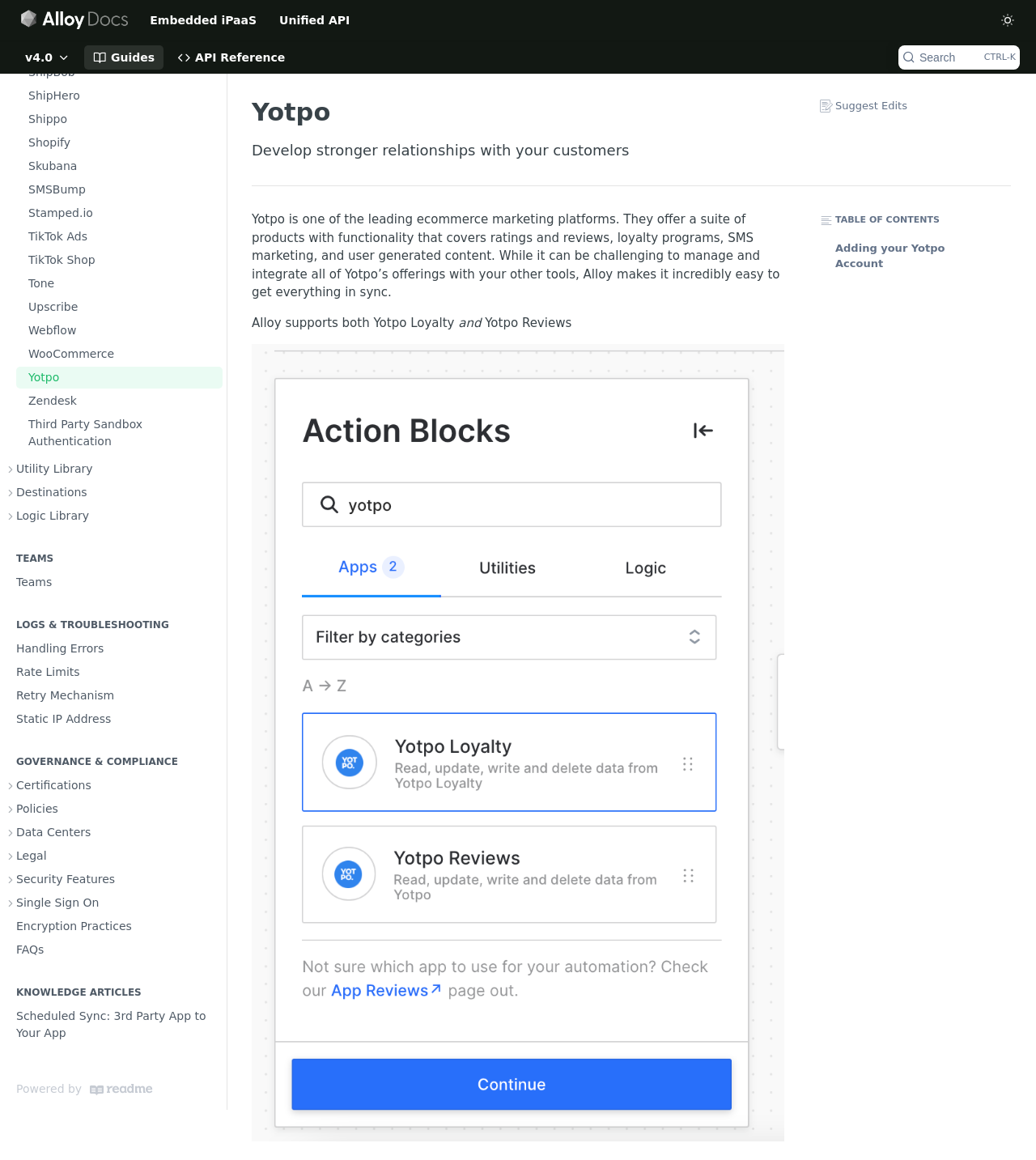Locate the bounding box coordinates of the area that needs to be clicked to fulfill the following instruction: "Show subpages for Utility Library". The coordinates should be in the format of four float numbers between 0 and 1, namely [left, top, right, bottom].

[0.004, 0.331, 0.215, 0.35]